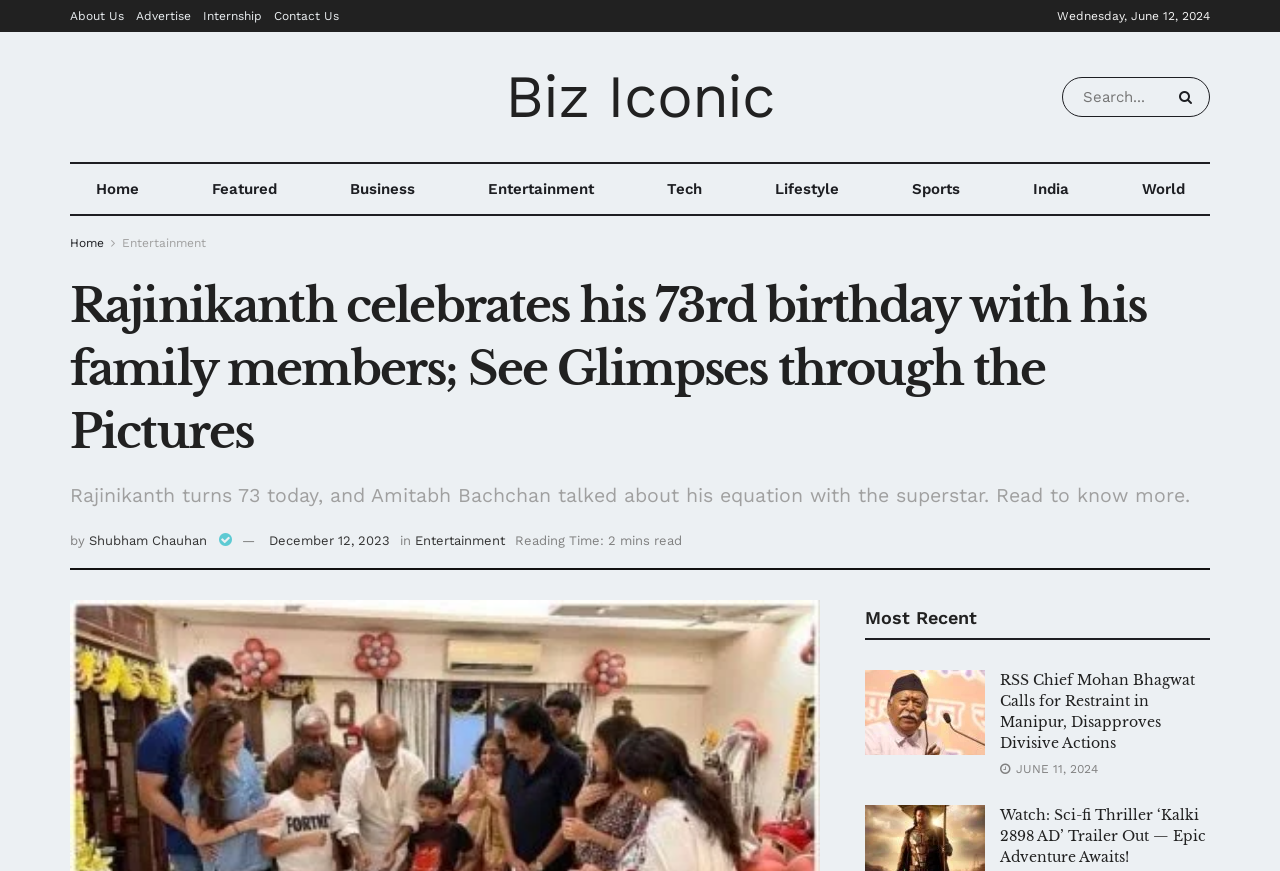Can you find the bounding box coordinates for the element that needs to be clicked to execute this instruction: "Visit the Entertainment section"? The coordinates should be given as four float numbers between 0 and 1, i.e., [left, top, right, bottom].

[0.361, 0.188, 0.484, 0.246]